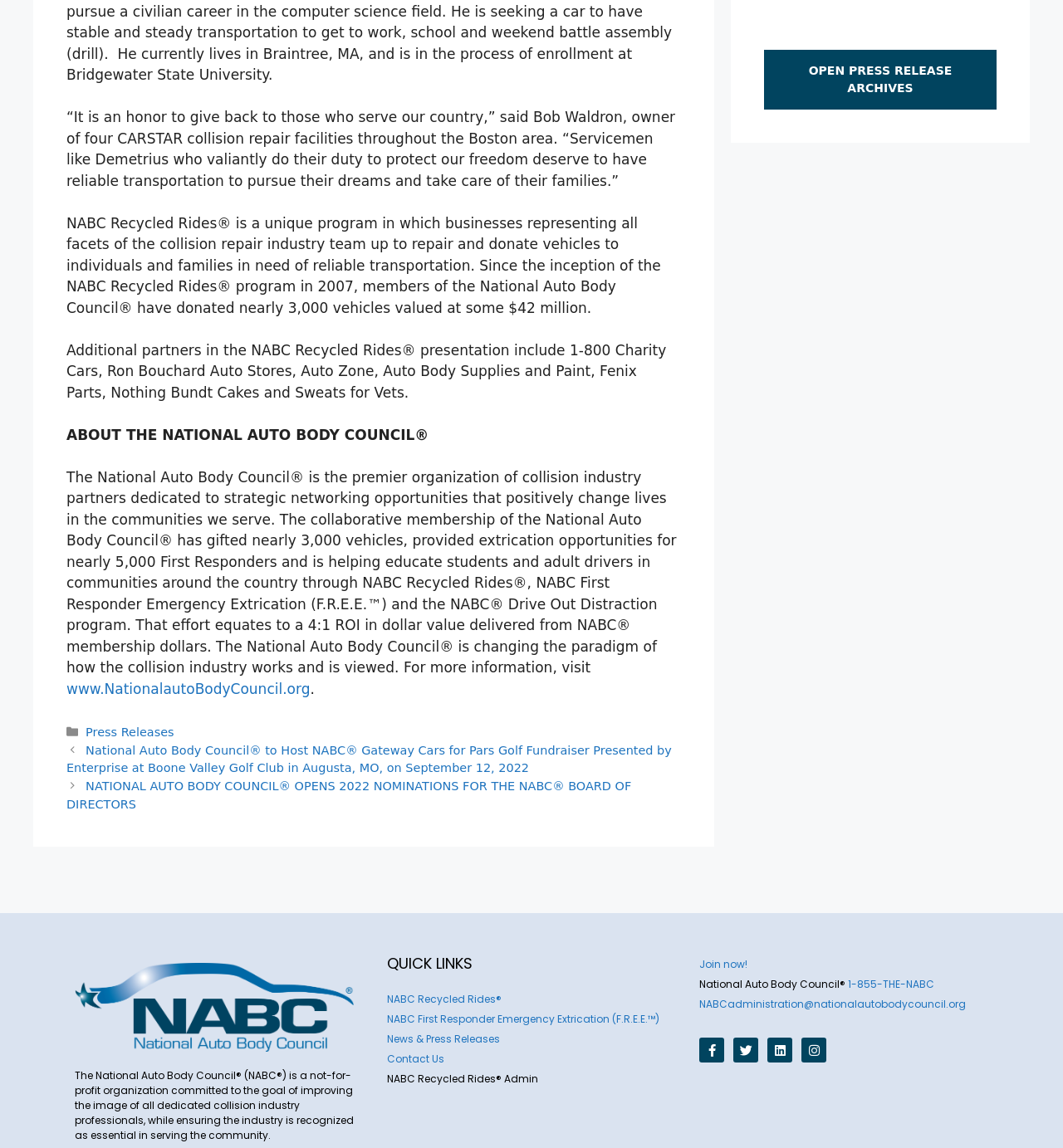Answer the following inquiry with a single word or phrase:
What is the purpose of NABC Recycled Rides?

To provide reliable transportation